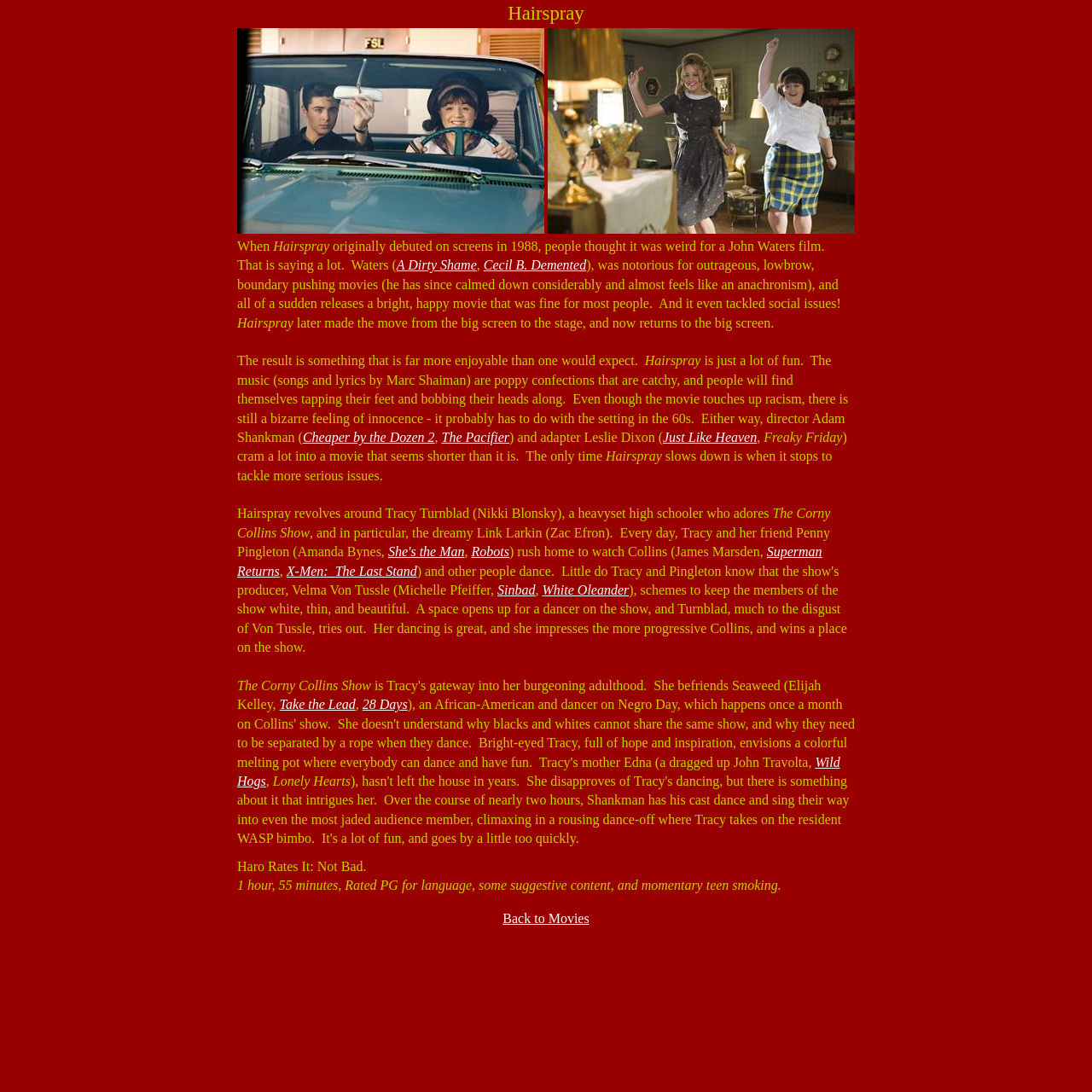Find the bounding box coordinates for the UI element whose description is: "X-Men: The Last Stand". The coordinates should be four float numbers between 0 and 1, in the format [left, top, right, bottom].

[0.262, 0.516, 0.382, 0.529]